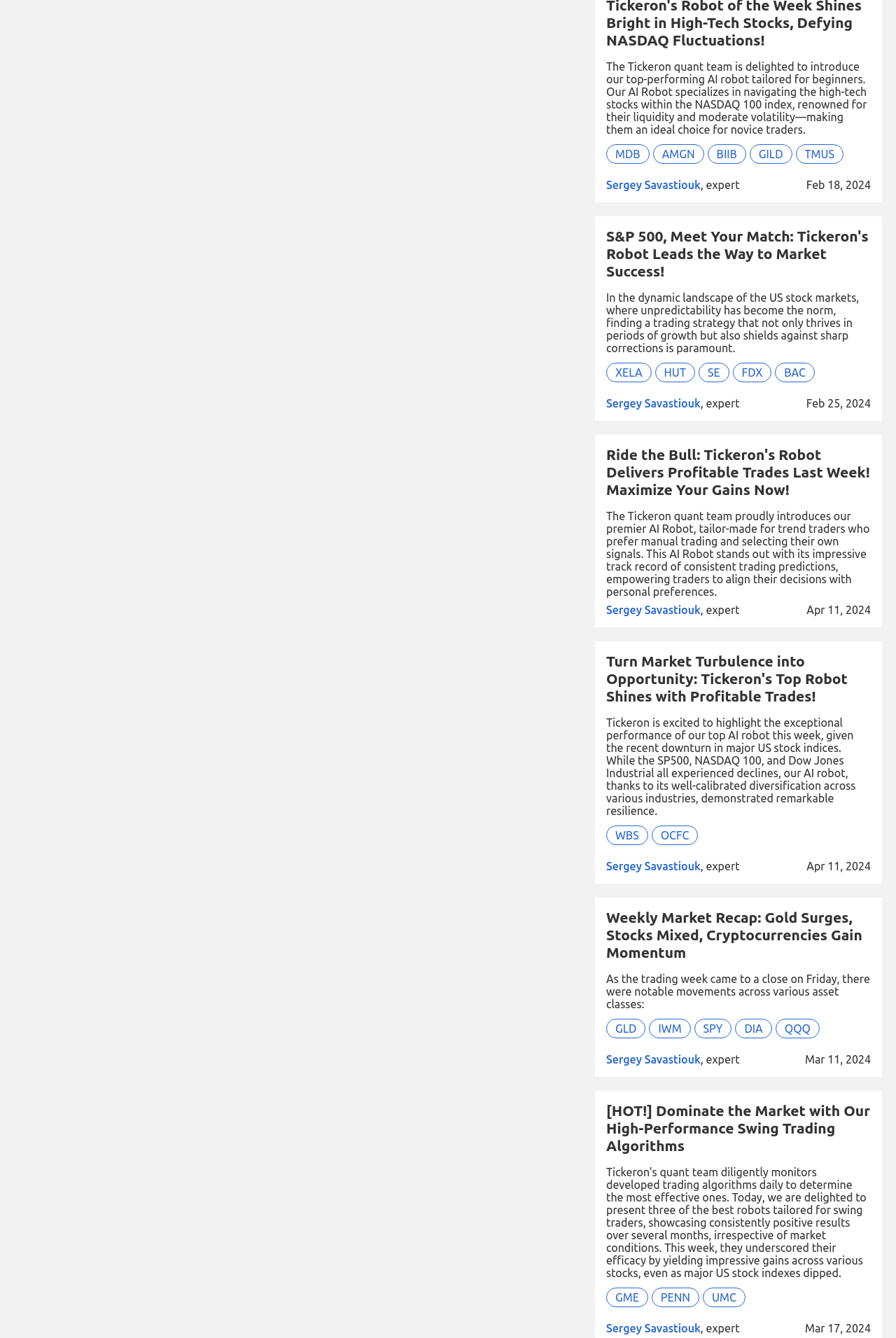Please identify the bounding box coordinates of the element that needs to be clicked to execute the following command: "Explore the 'XELA' stock". Provide the bounding box using four float numbers between 0 and 1, formatted as [left, top, right, bottom].

[0.677, 0.271, 0.727, 0.286]